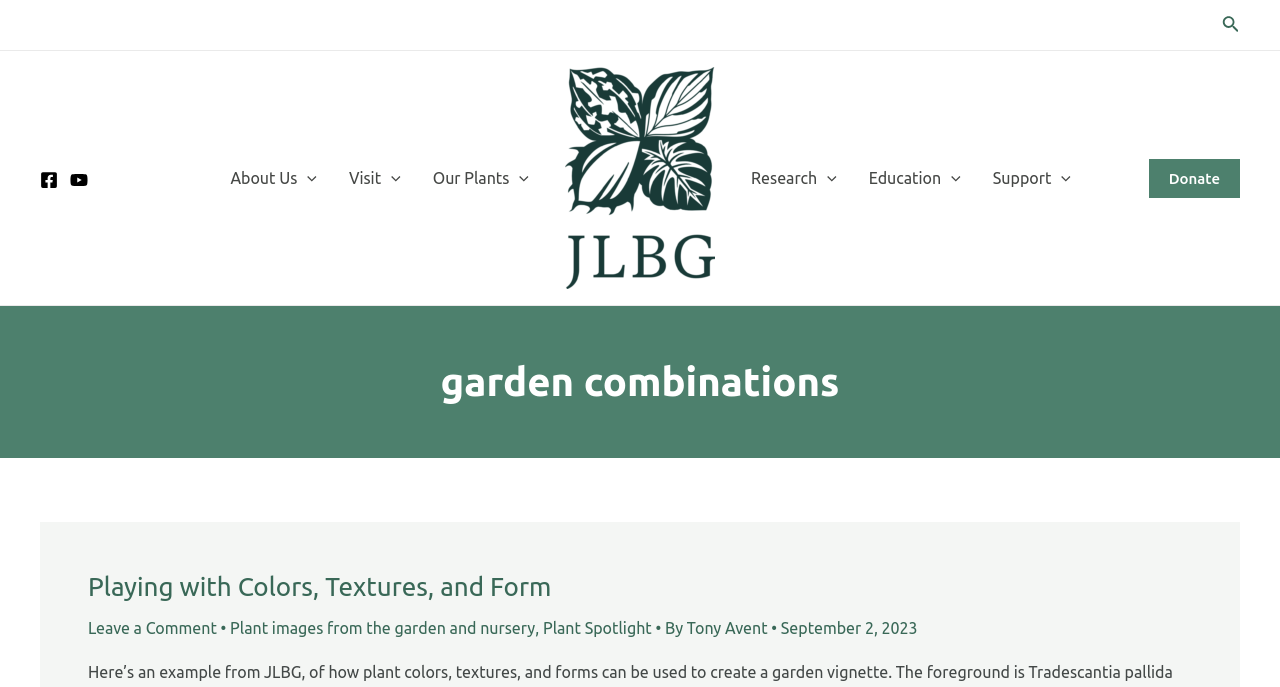What is the title of the first article?
Please respond to the question thoroughly and include all relevant details.

I found the answer by looking at the heading elements, and the first heading element has the text 'Playing with Colors, Textures, and Form'.